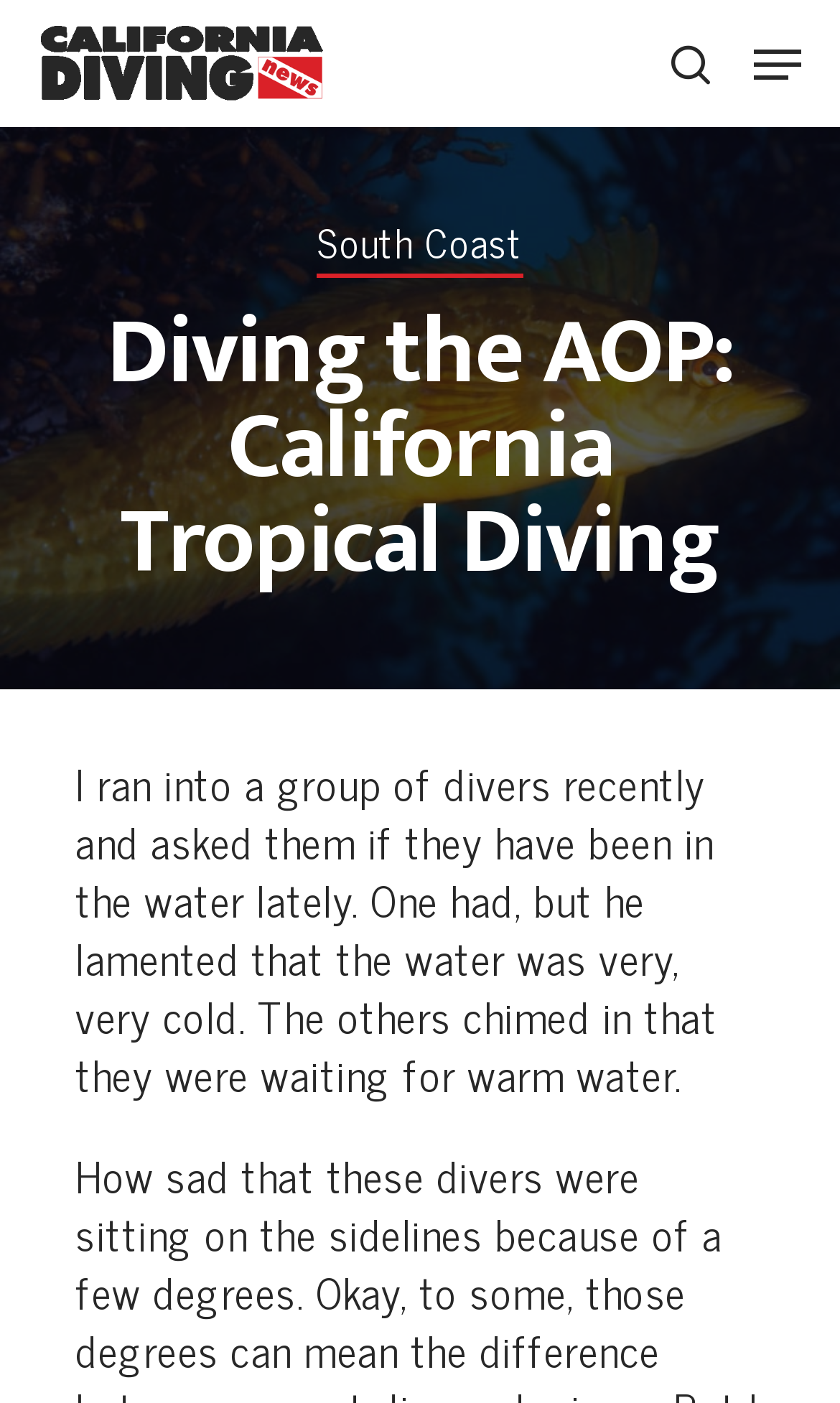Please locate the UI element described by "Scuba Show" and provide its bounding box coordinates.

[0.63, 0.672, 0.961, 0.719]